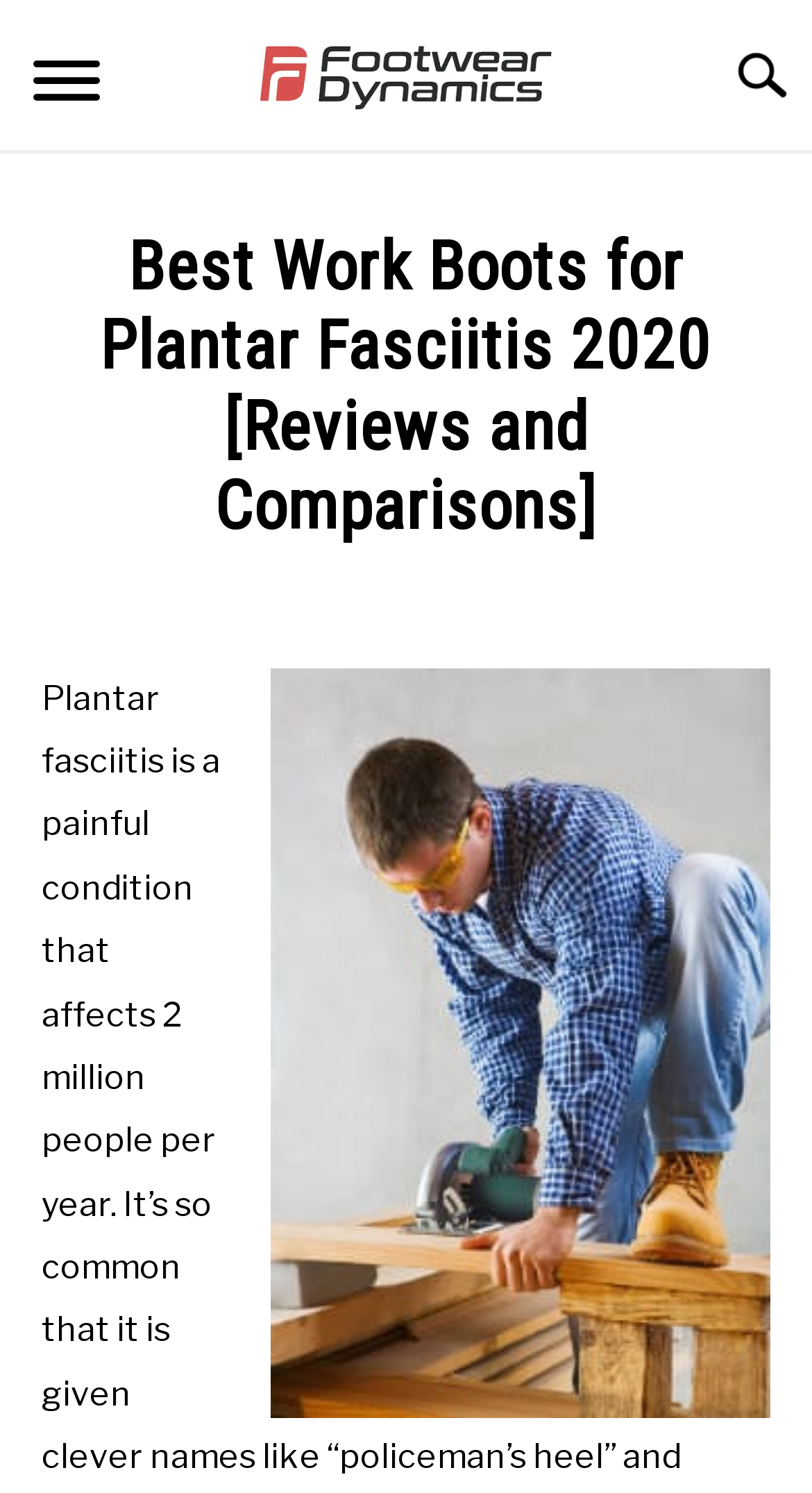What are the categories on the webpage?
Please ensure your answer to the question is detailed and covers all necessary aspects.

The categories on the webpage are GENERAL, PLANTAR FASCIITIS, ARCH SUPPORT, FLAT FEET, WIDE FEET, and ABOUT US, as indicated by the links at the top of the webpage.